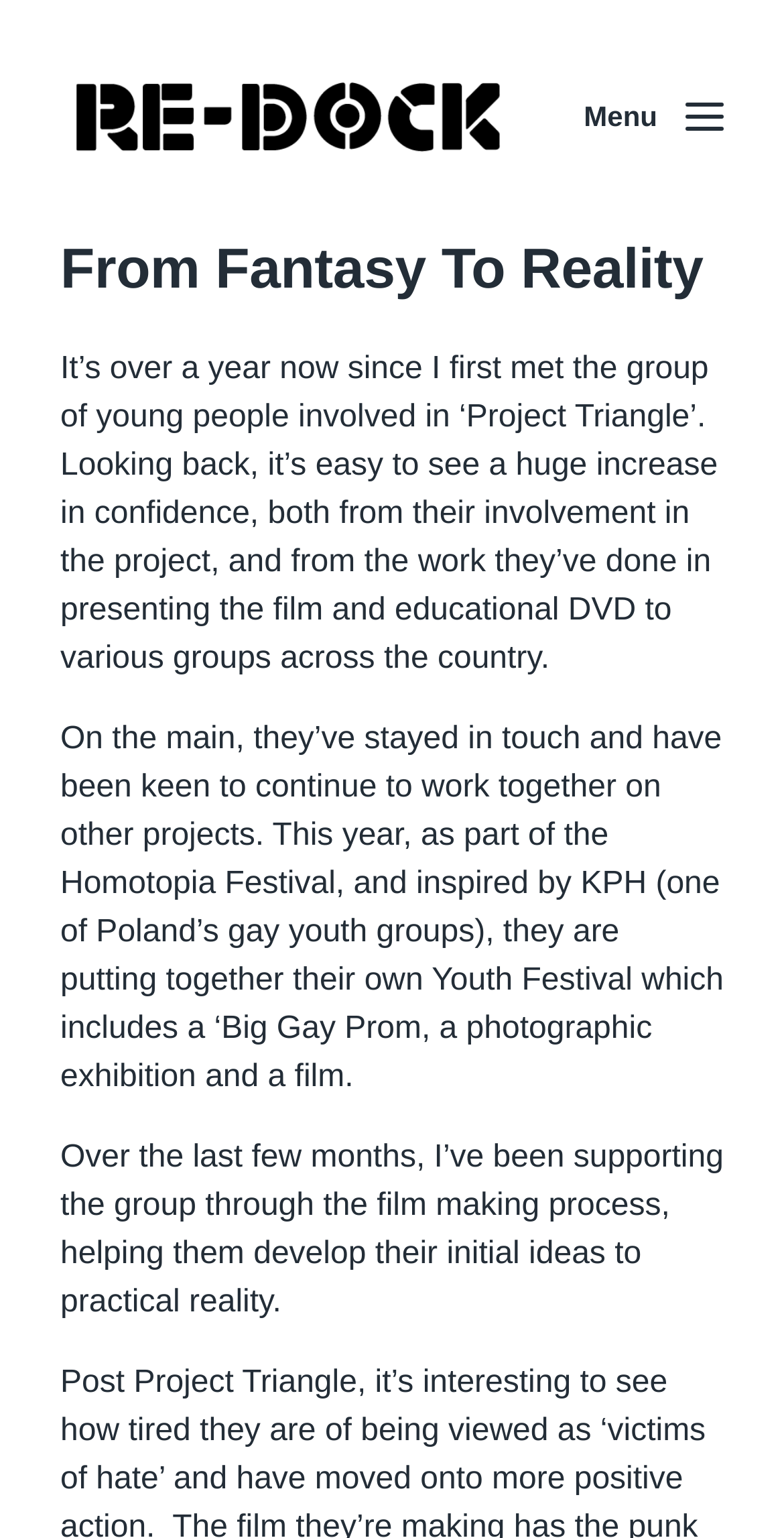Bounding box coordinates must be specified in the format (top-left x, top-left y, bottom-right x, bottom-right y). All values should be floating point numbers between 0 and 1. What are the bounding box coordinates of the UI element described as: Menu Close

[0.667, 0.043, 0.923, 0.109]